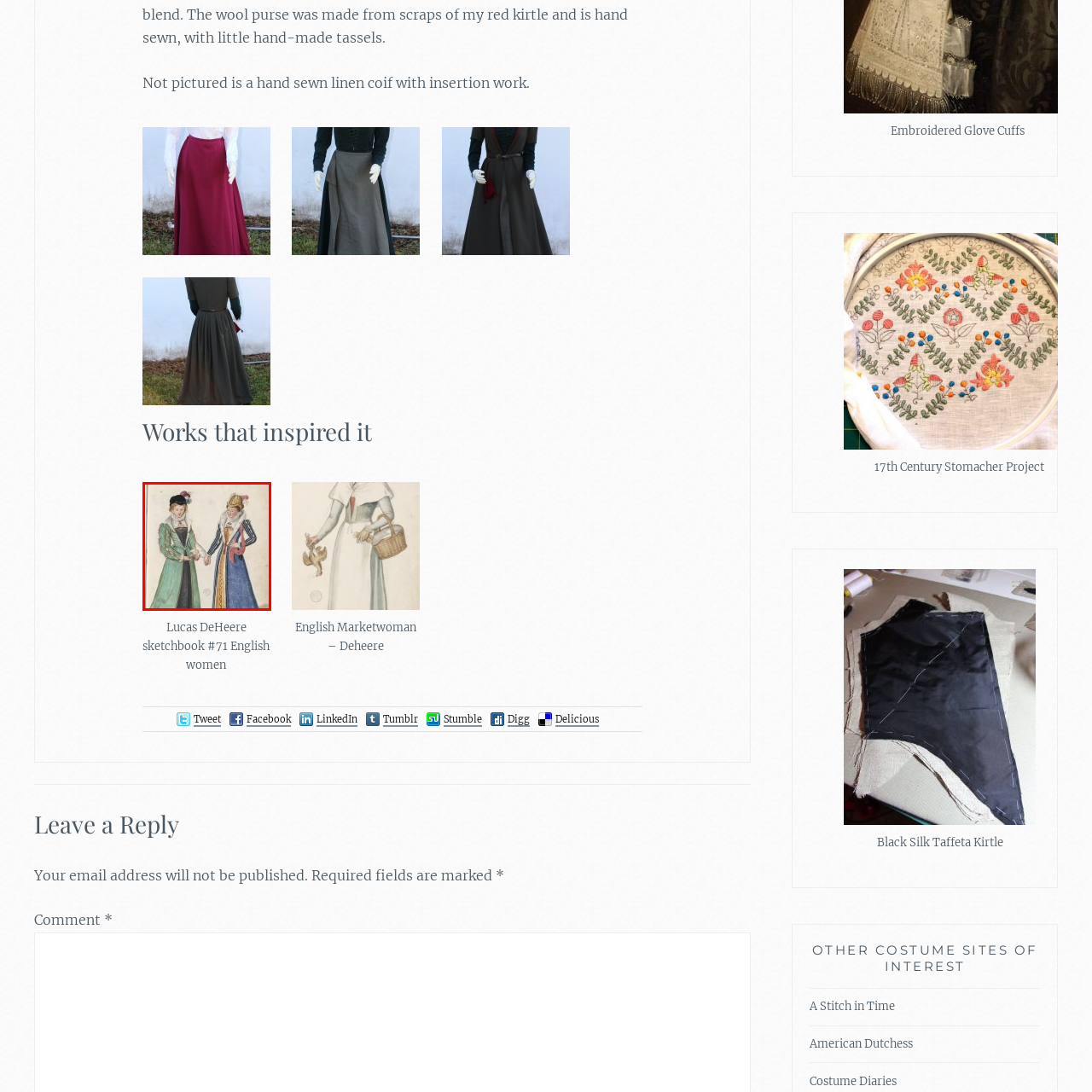What century is represented in the illustration?
Direct your attention to the image marked by the red bounding box and provide a detailed answer based on the visual details available.

The caption states that the artwork serves as an evocative representation of 16th-century women's fashion, highlighting the elegance and craftsmanship of historical clothing designs.